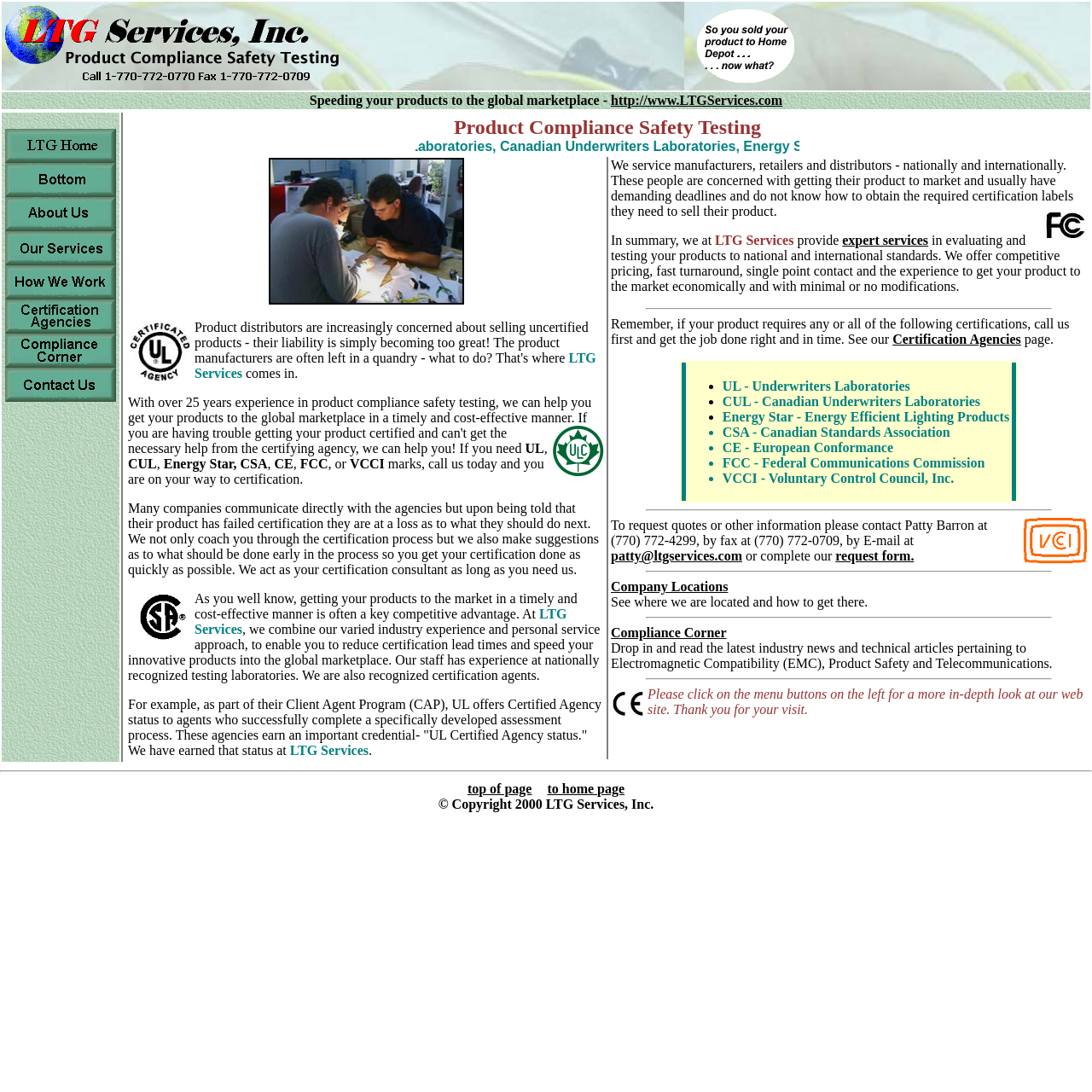Determine the bounding box coordinates of the section I need to click to execute the following instruction: "Get certified by UL, CUL, CSA, CE, FCC, and VCCI". Provide the coordinates as four float numbers between 0 and 1, i.e., [left, top, right, bottom].

[0.002, 0.002, 0.363, 0.077]